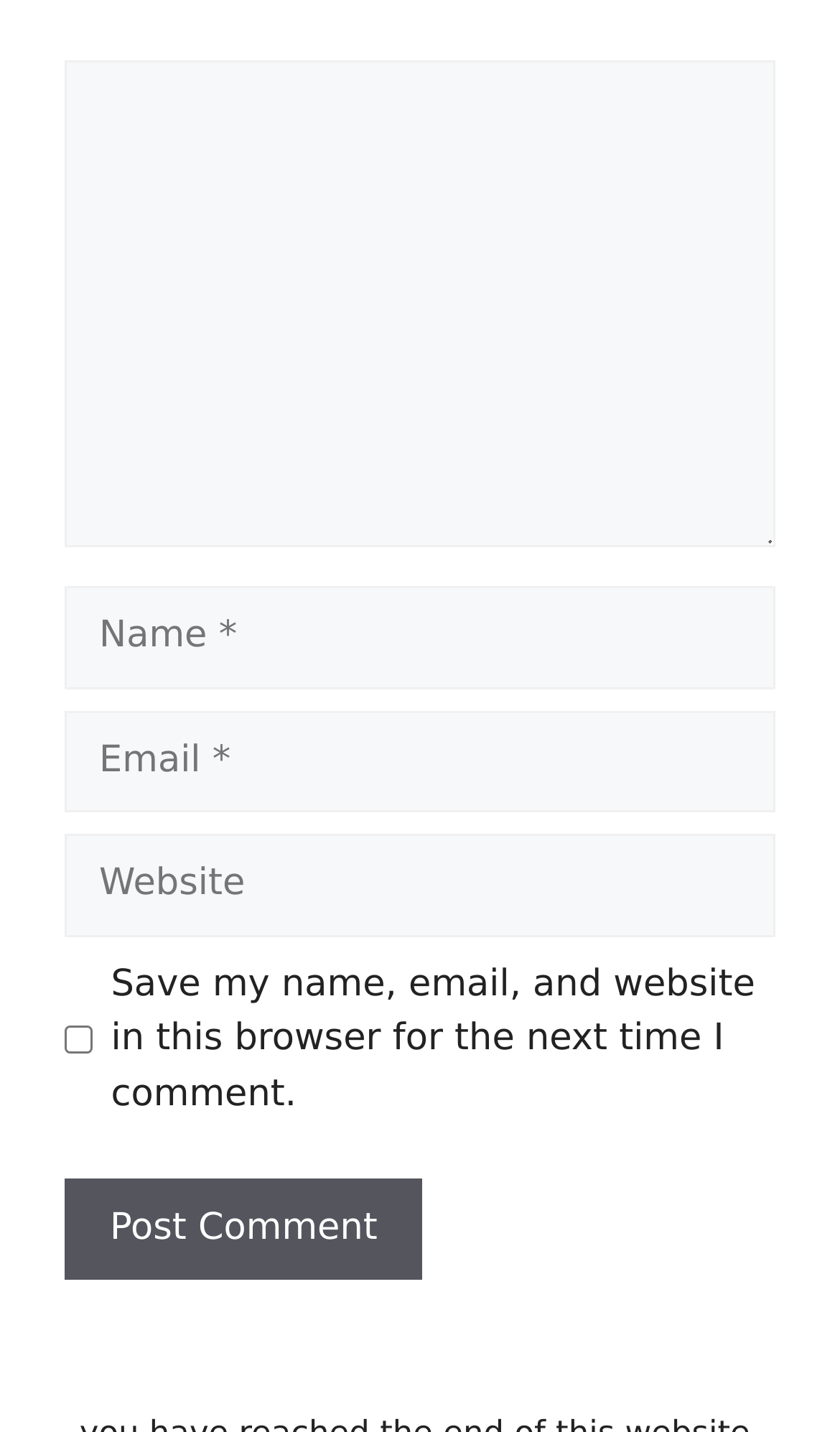Is the 'Website' field mandatory?
Could you answer the question with a detailed and thorough explanation?

The 'Website' textbox has a 'required: False' attribute, which indicates that it is not a mandatory field to be filled by the user.